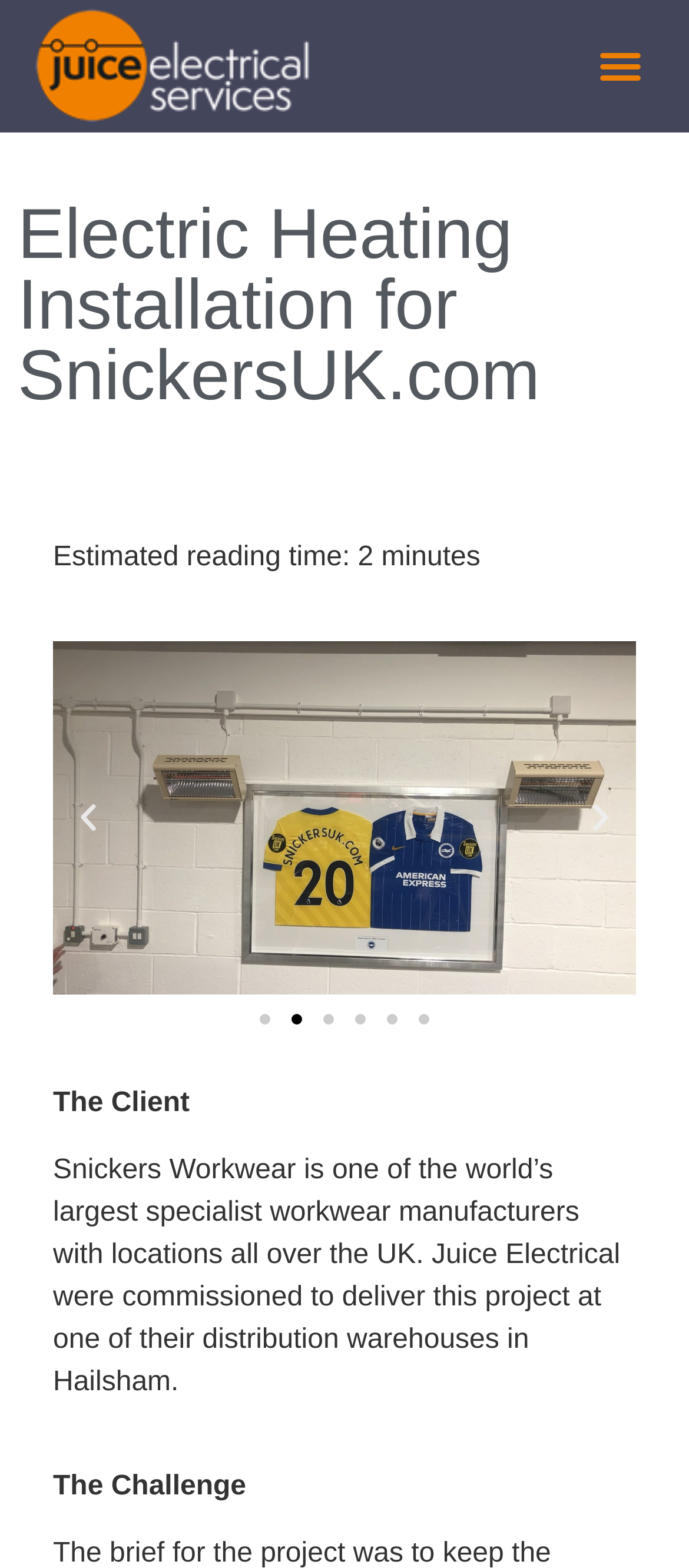Please identify the bounding box coordinates of the area that needs to be clicked to follow this instruction: "Click the English link".

None